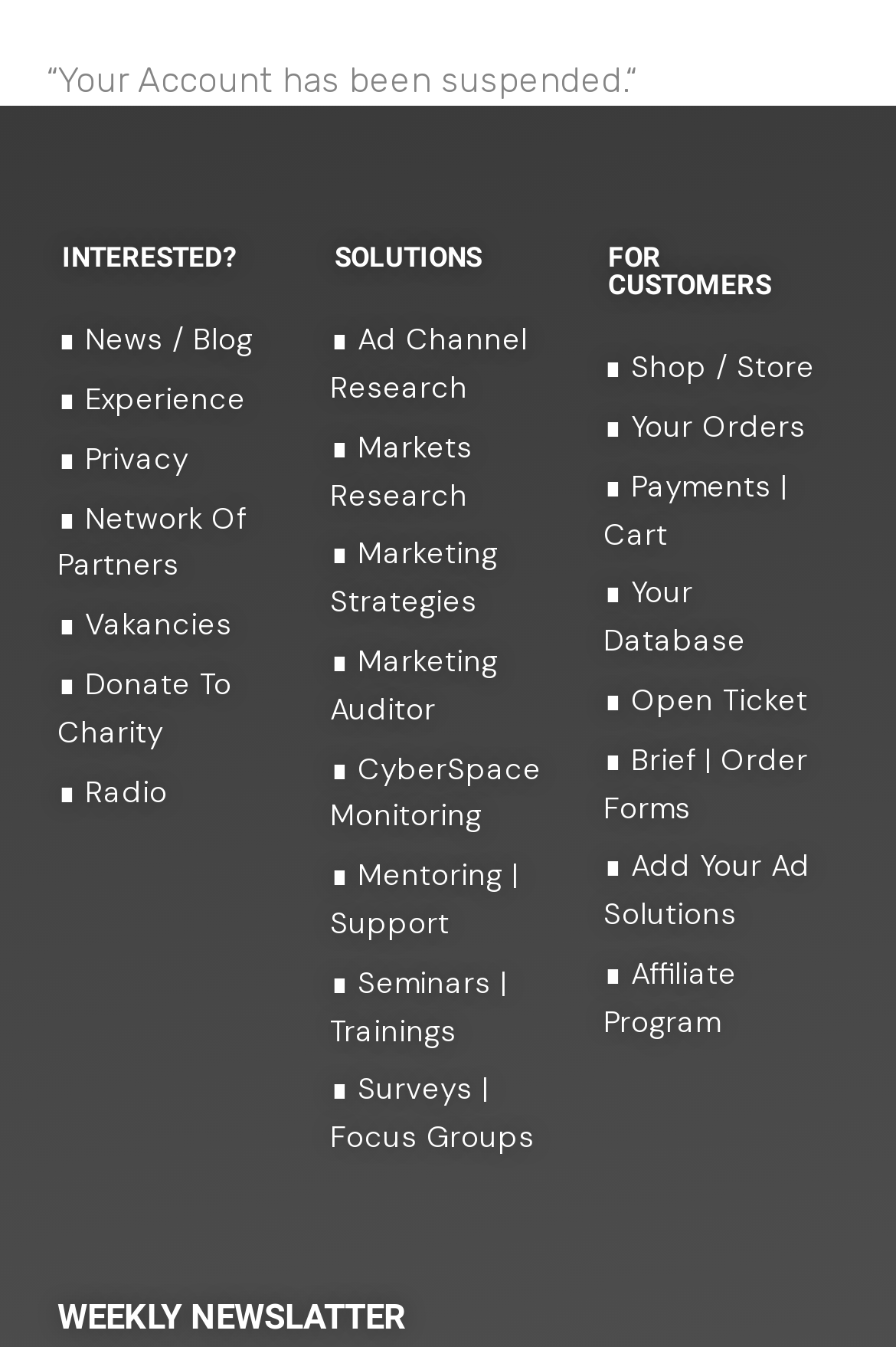What is the status of the account?
Use the information from the image to give a detailed answer to the question.

The status of the account can be determined by looking at the static text element at the top of the page, which says '“Your Account has been suspended.“'.